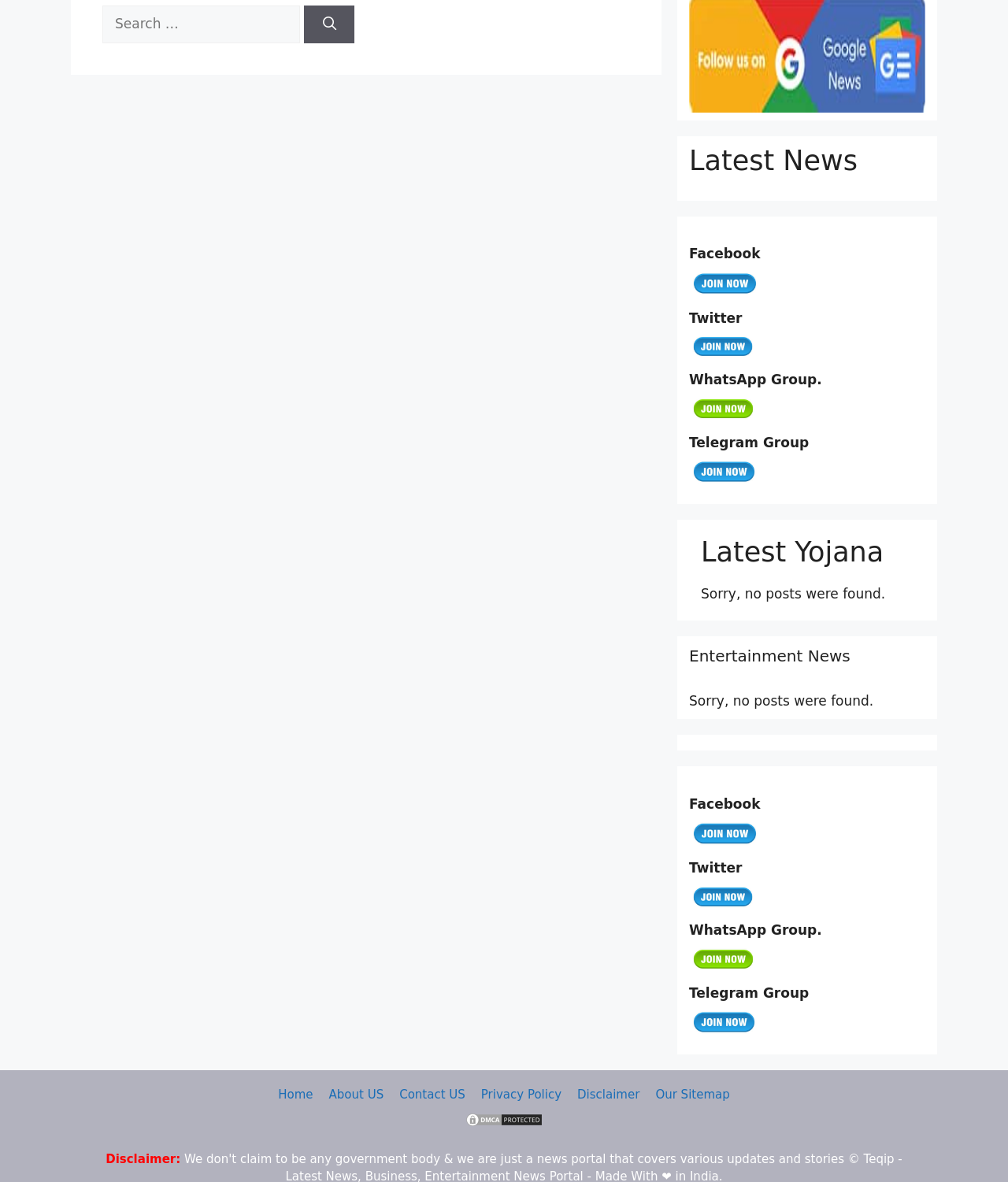Locate and provide the bounding box coordinates for the HTML element that matches this description: "Home".

[0.276, 0.92, 0.311, 0.932]